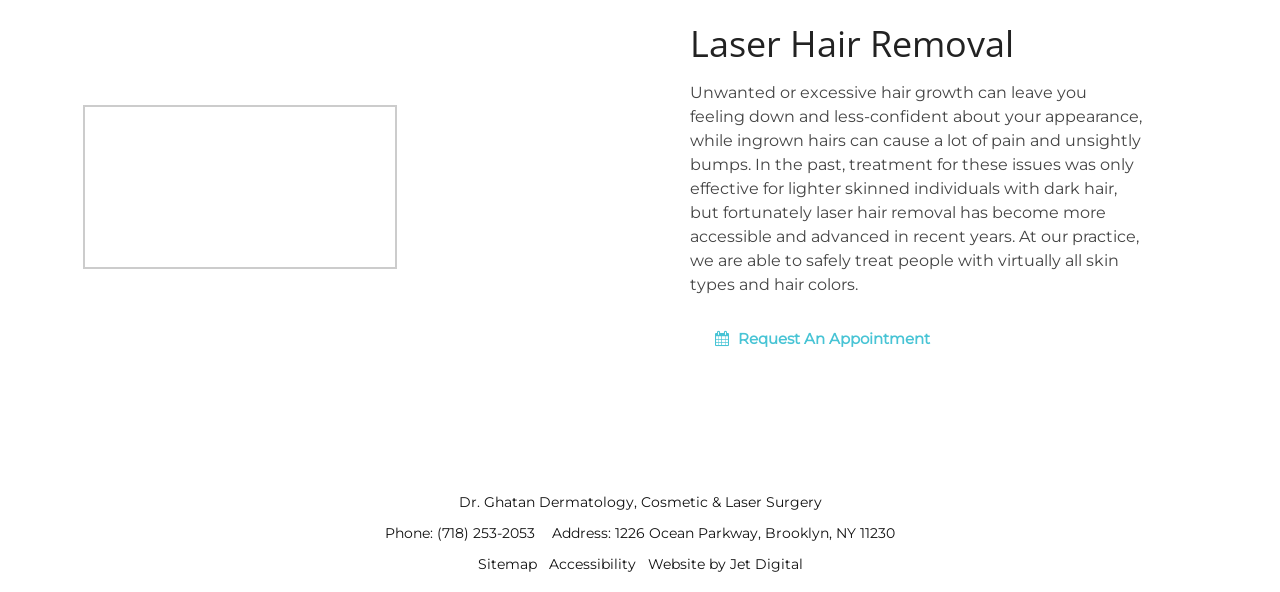Ascertain the bounding box coordinates for the UI element detailed here: "How To". The coordinates should be provided as [left, top, right, bottom] with each value being a float between 0 and 1.

None